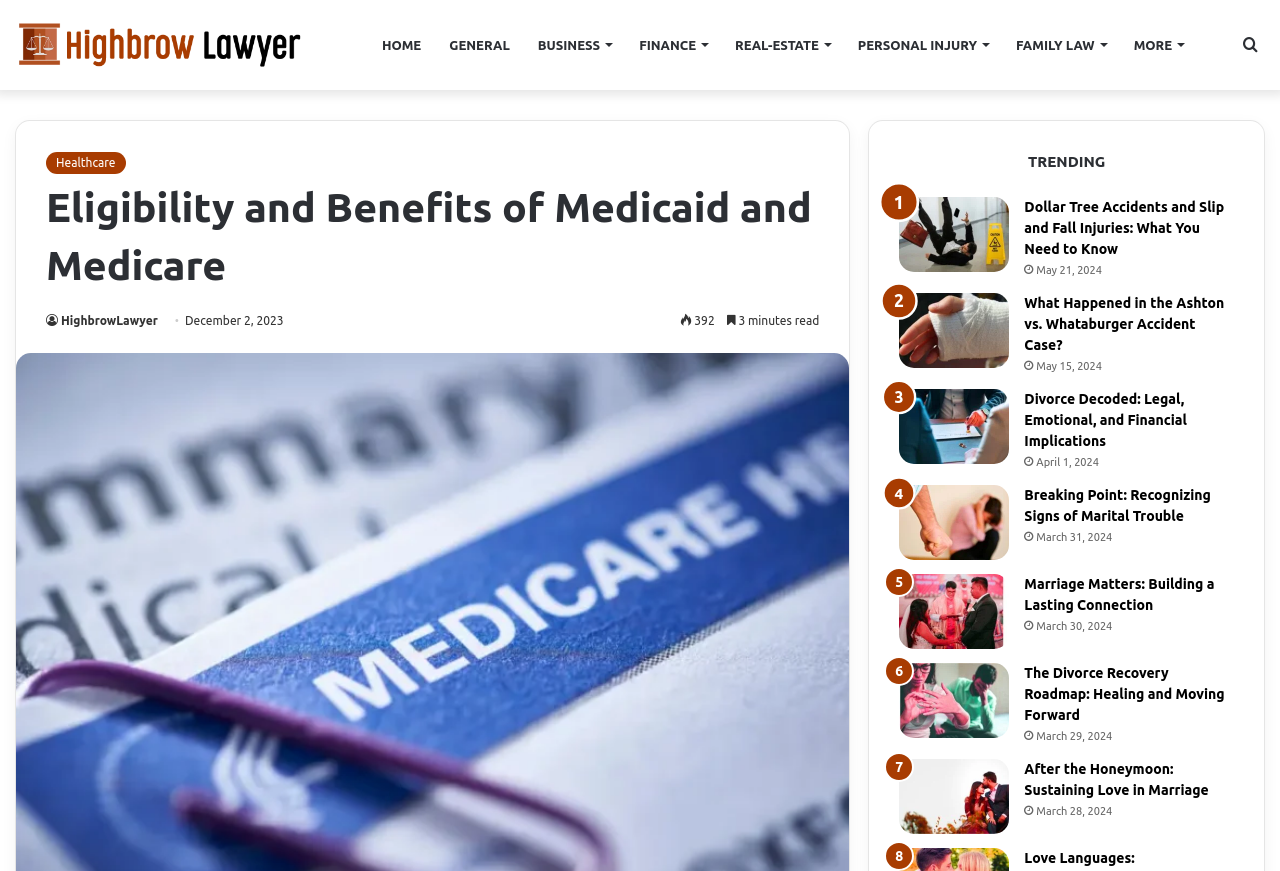Identify the bounding box coordinates of the region I need to click to complete this instruction: "Click on the 'HOME' link".

[0.287, 0.0, 0.34, 0.103]